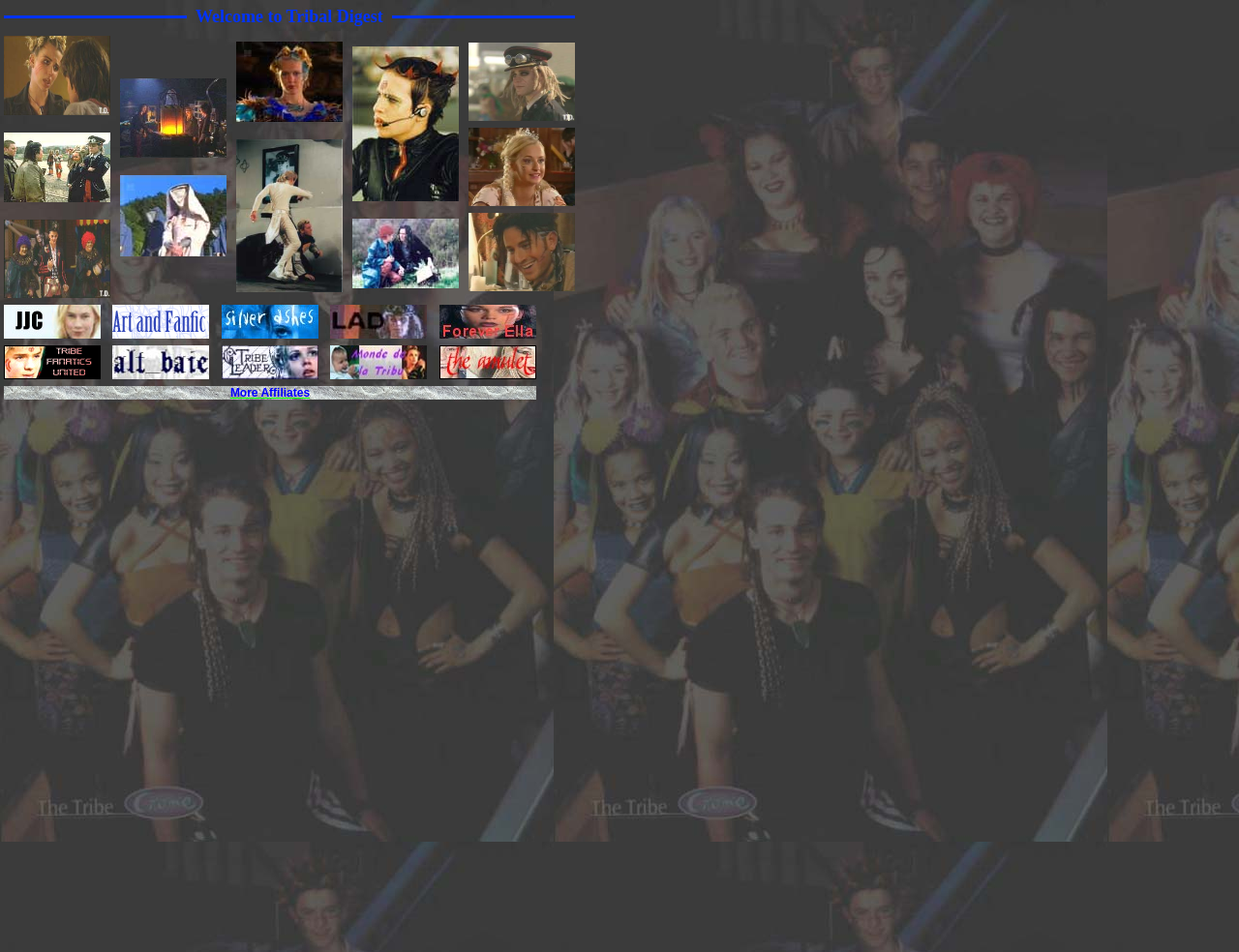Predict the bounding box of the UI element based on this description: "title="reincarnation of 'Tribal CrEaTiViTy'"".

[0.091, 0.384, 0.169, 0.401]